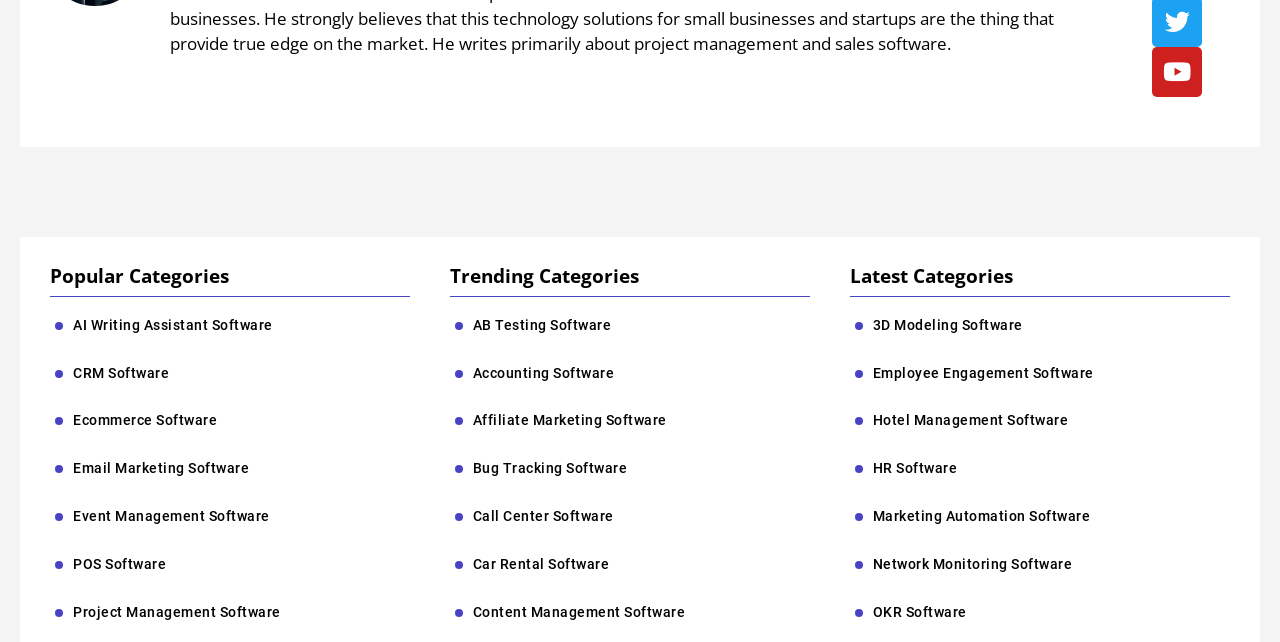Is 'CRM Software' a popular category?
Based on the image, provide your answer in one word or phrase.

Yes